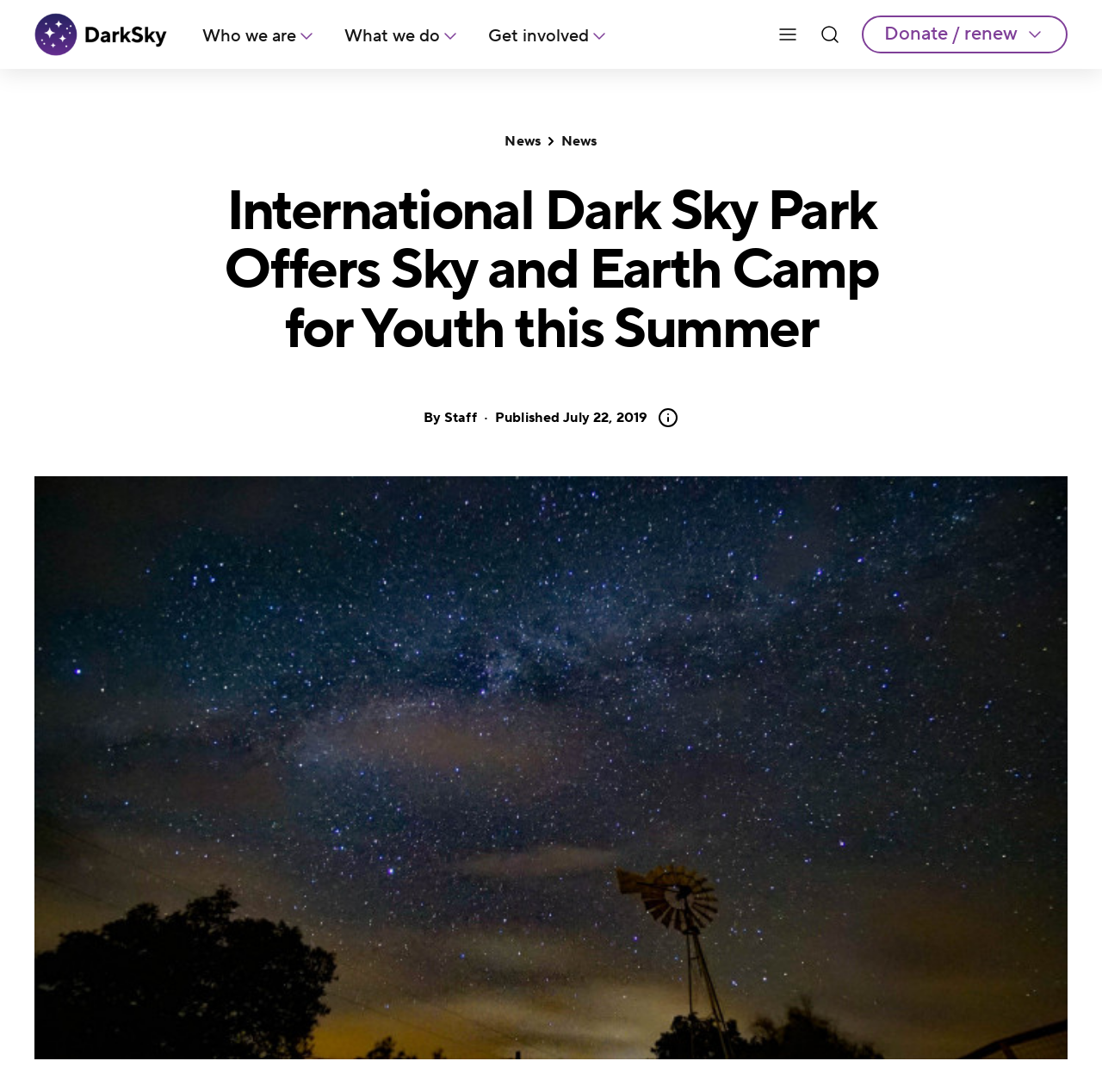Please identify the bounding box coordinates of where to click in order to follow the instruction: "Search for something".

[0.734, 0.008, 0.773, 0.055]